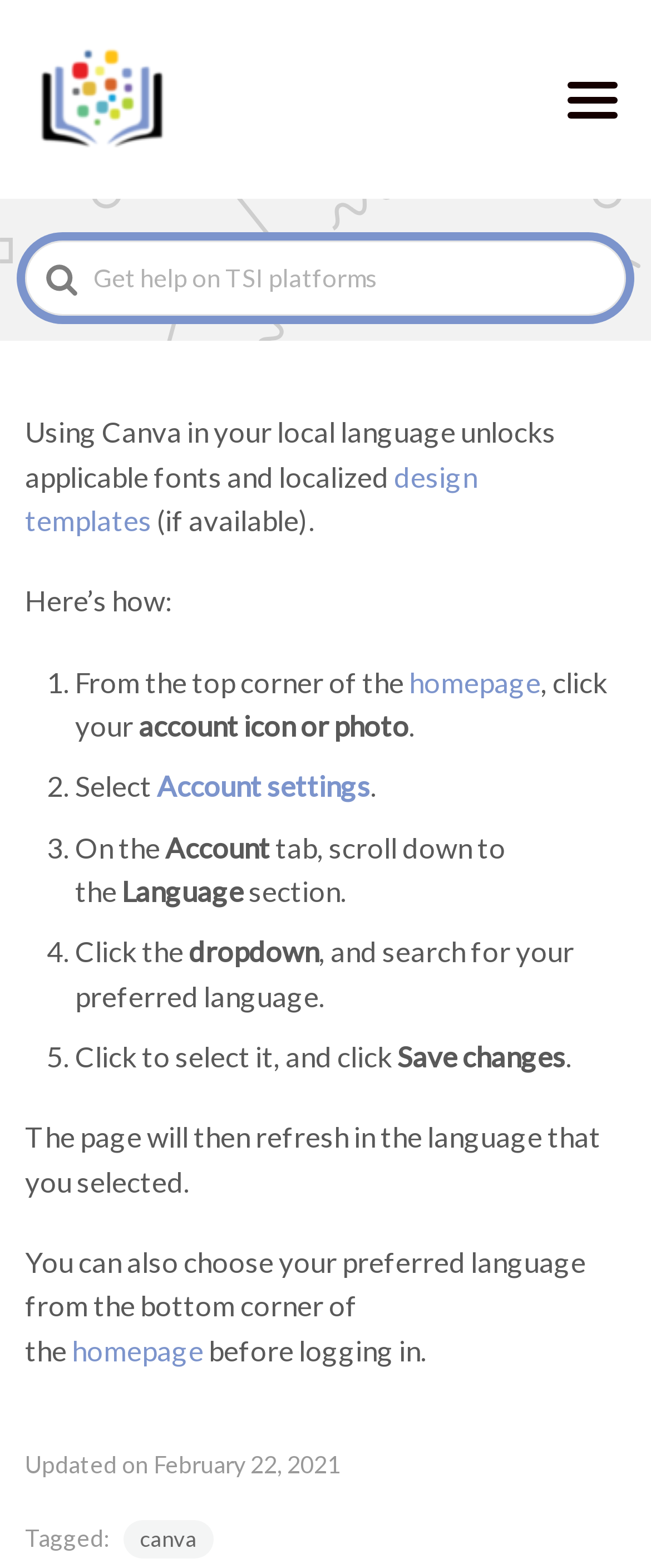Using the provided element description, identify the bounding box coordinates as (top-left x, top-left y, bottom-right x, bottom-right y). Ensure all values are between 0 and 1. Description: Account settings

[0.241, 0.49, 0.569, 0.513]